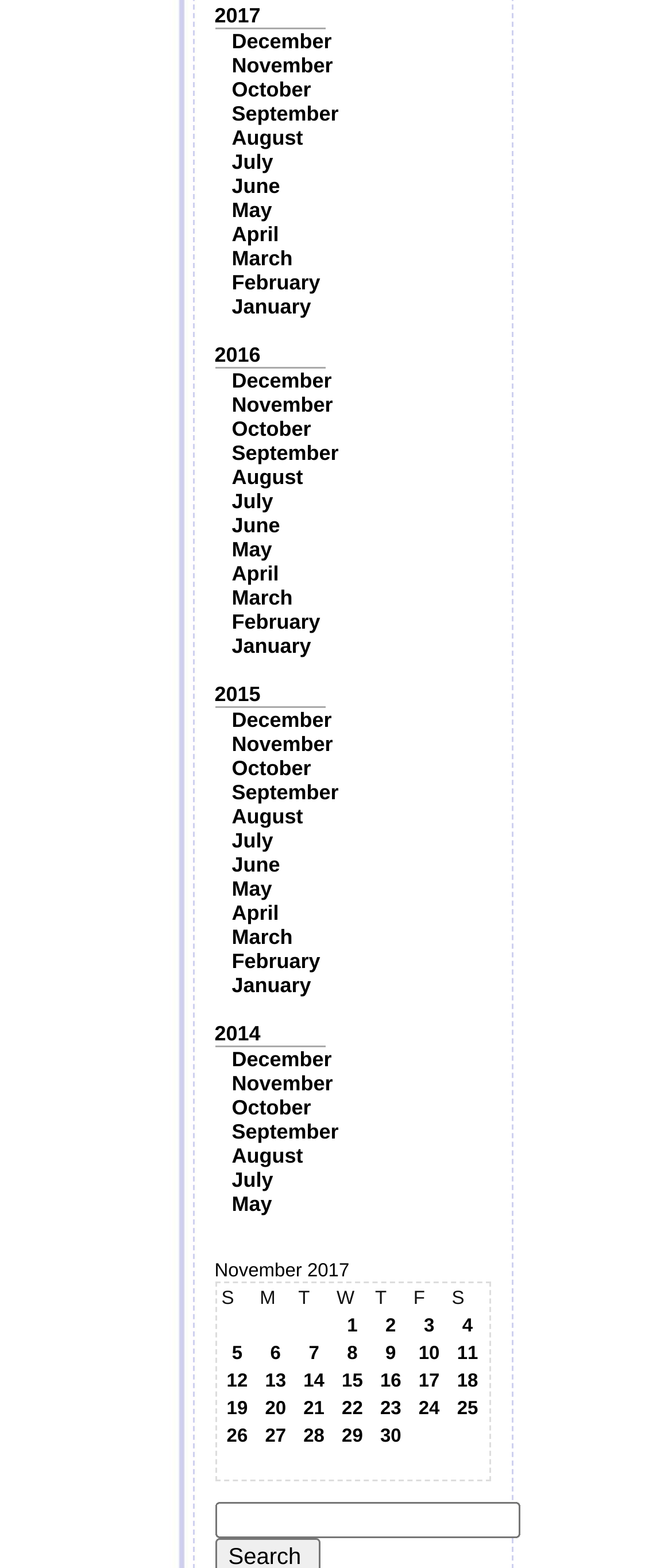Could you provide the bounding box coordinates for the portion of the screen to click to complete this instruction: "Click on 1"?

[0.501, 0.839, 0.548, 0.852]